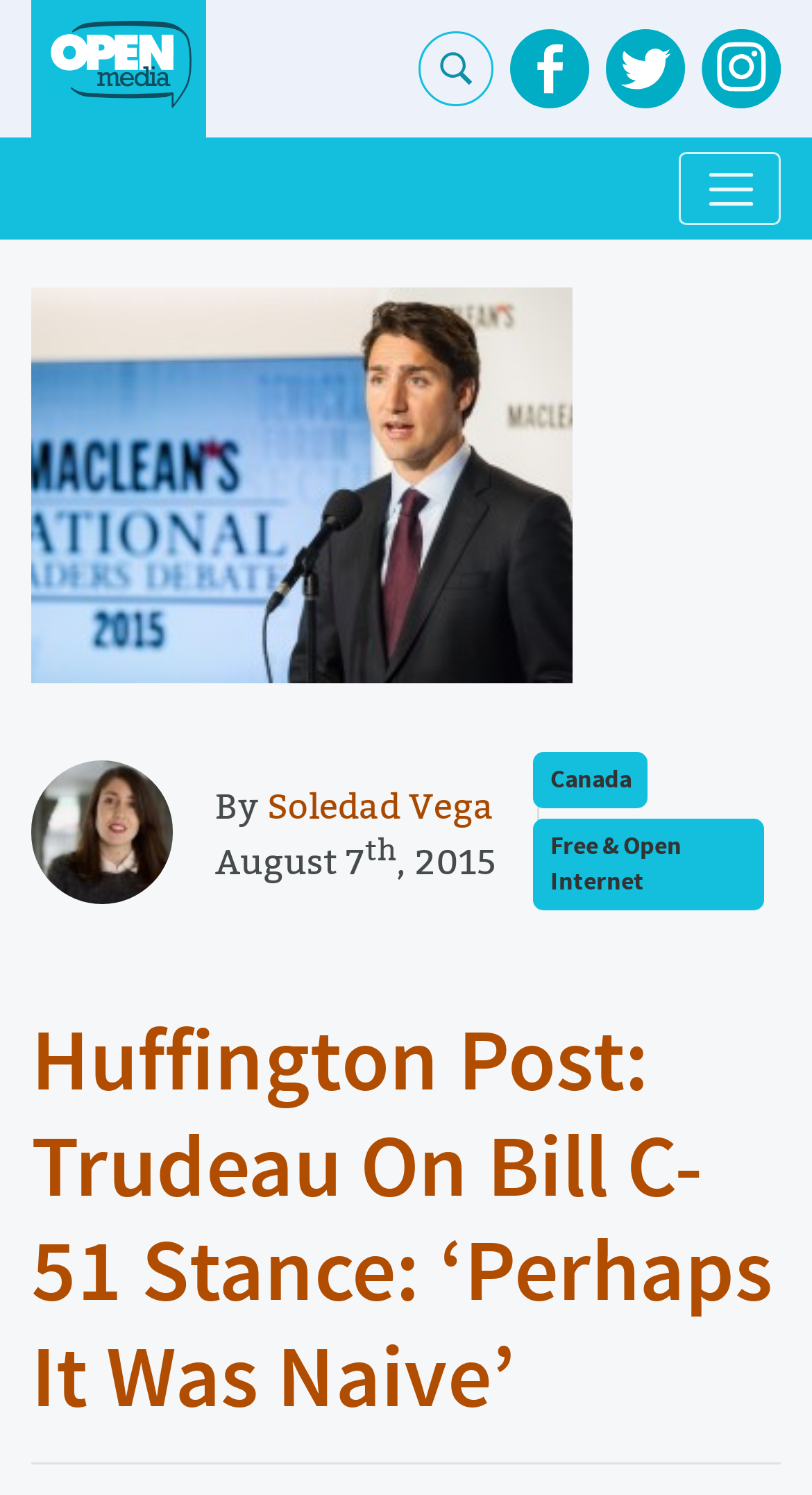Please determine the bounding box coordinates of the element to click in order to execute the following instruction: "View Dylan Knichel's profile". The coordinates should be four float numbers between 0 and 1, specified as [left, top, right, bottom].

None